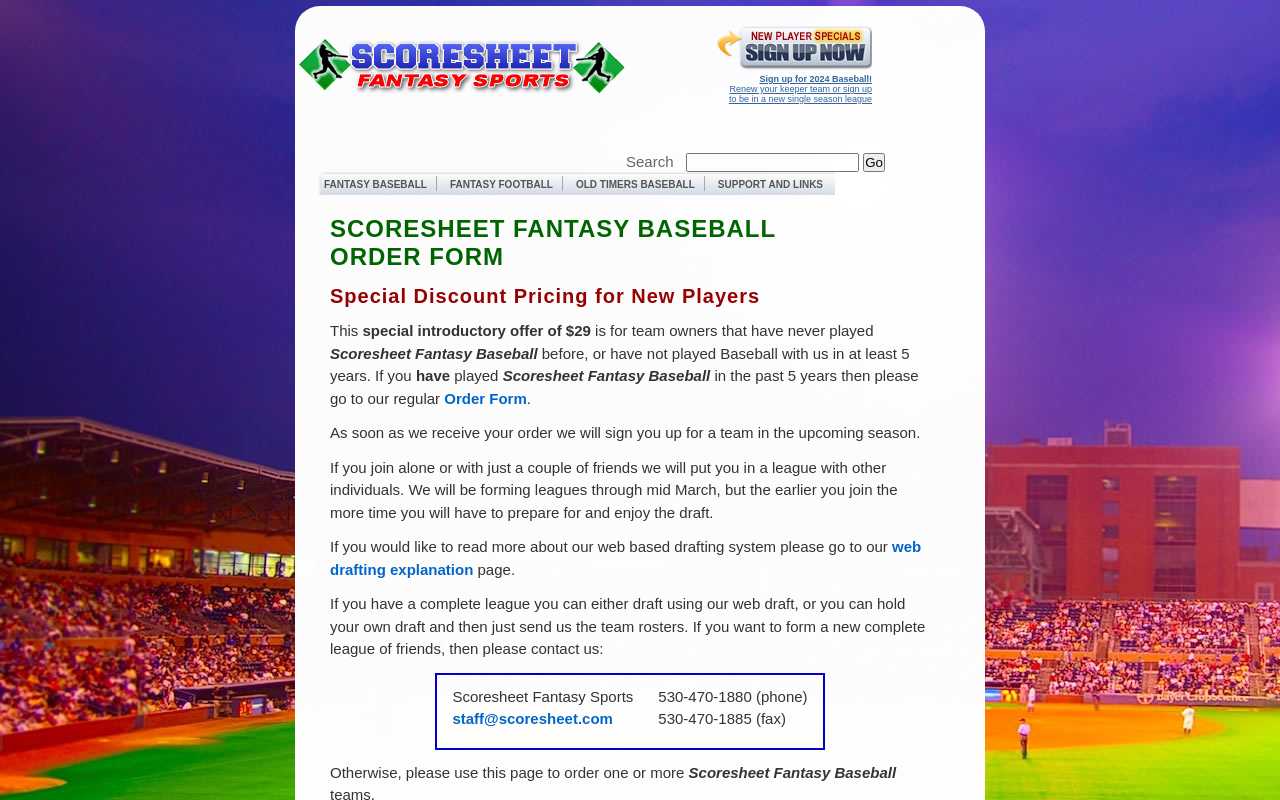Provide a thorough description of the webpage's content and layout.

The webpage is an order form for new customers of Scoresheet Fantasy Baseball. At the top, there is a figure with a link to "Sign Up for Scoresheet Fantasy Sports" and an image with the same text. Below this, there is a layout table with a link to "Scoresheet Fantasy Sports - fantasy baseball, fantasy football, fantasy hockey" accompanied by an image.

On the right side of the page, there is a search bar with a "Go" button. Below this, there are links to different fantasy sports, including "FANTASY BASEBALL", "FANTASY FOOTBALL", "OLD TIMERS BASEBALL", and "SUPPORT AND LINKS".

The main content of the page is divided into sections. The first section has a heading "SCORESHEET FANTASY BASEBALL ORDER FORM" and explains that new players can get a special discount pricing of $29. The text explains the eligibility criteria for this offer and provides a link to a regular order form for those who do not qualify.

The next section explains what happens after submitting the order, including being signed up for a team in the upcoming season and being placed in a league with other individuals. There is also a link to a page explaining the web-based drafting system.

Further down, there is a section with contact information for the Scoresheet Fantasy Sports staff, including an email address and phone and fax numbers. Finally, there is a section encouraging users to use the page to order one or more teams, with the text "Scoresheet Fantasy Baseball" at the end.